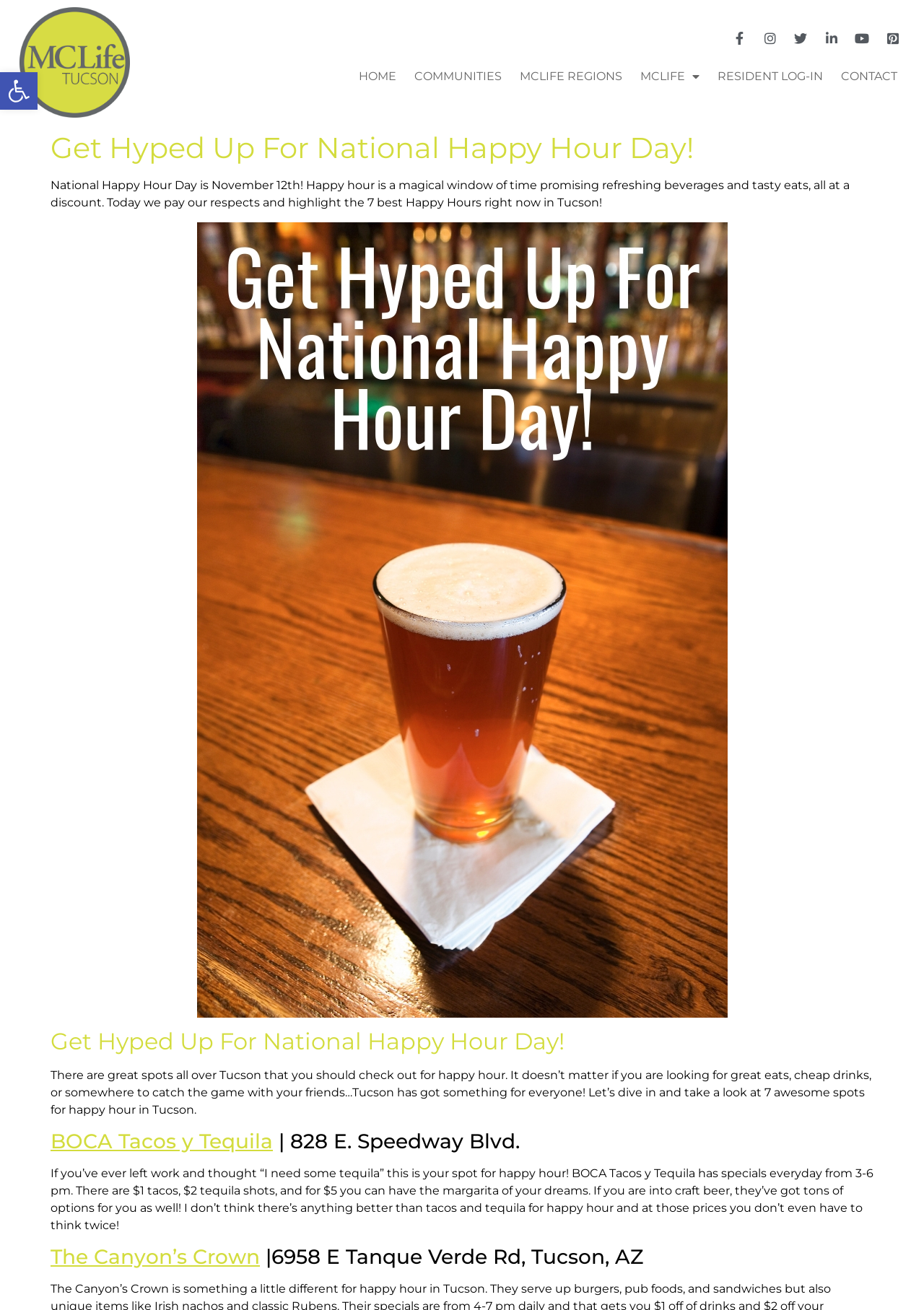Provide the bounding box coordinates, formatted as (top-left x, top-left y, bottom-right x, bottom-right y), with all values being floating point numbers between 0 and 1. Identify the bounding box of the UI element that matches the description: The Canyon’s Crown

[0.055, 0.95, 0.281, 0.968]